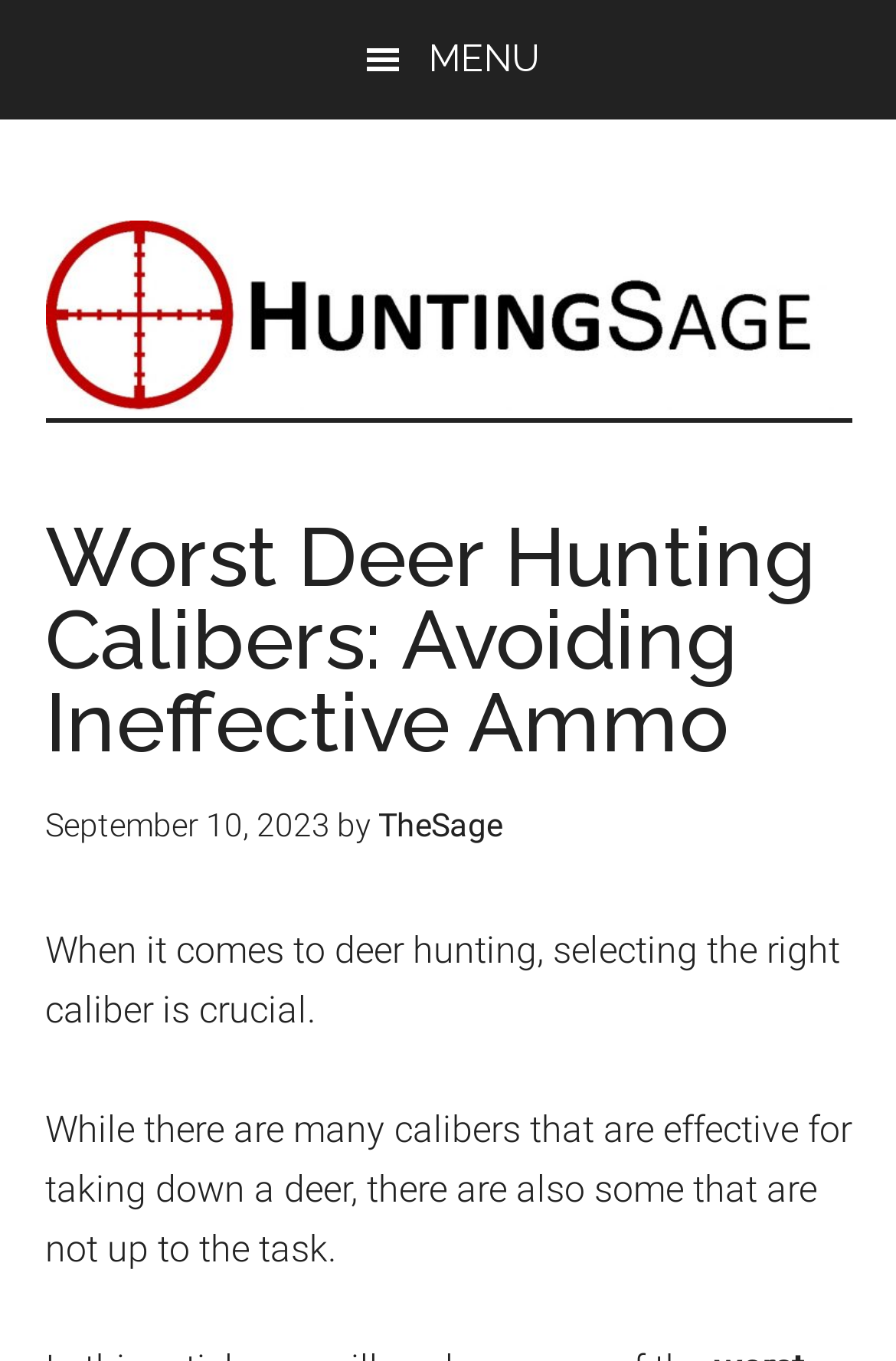Respond to the question below with a single word or phrase:
What is the date of the article?

September 10, 2023